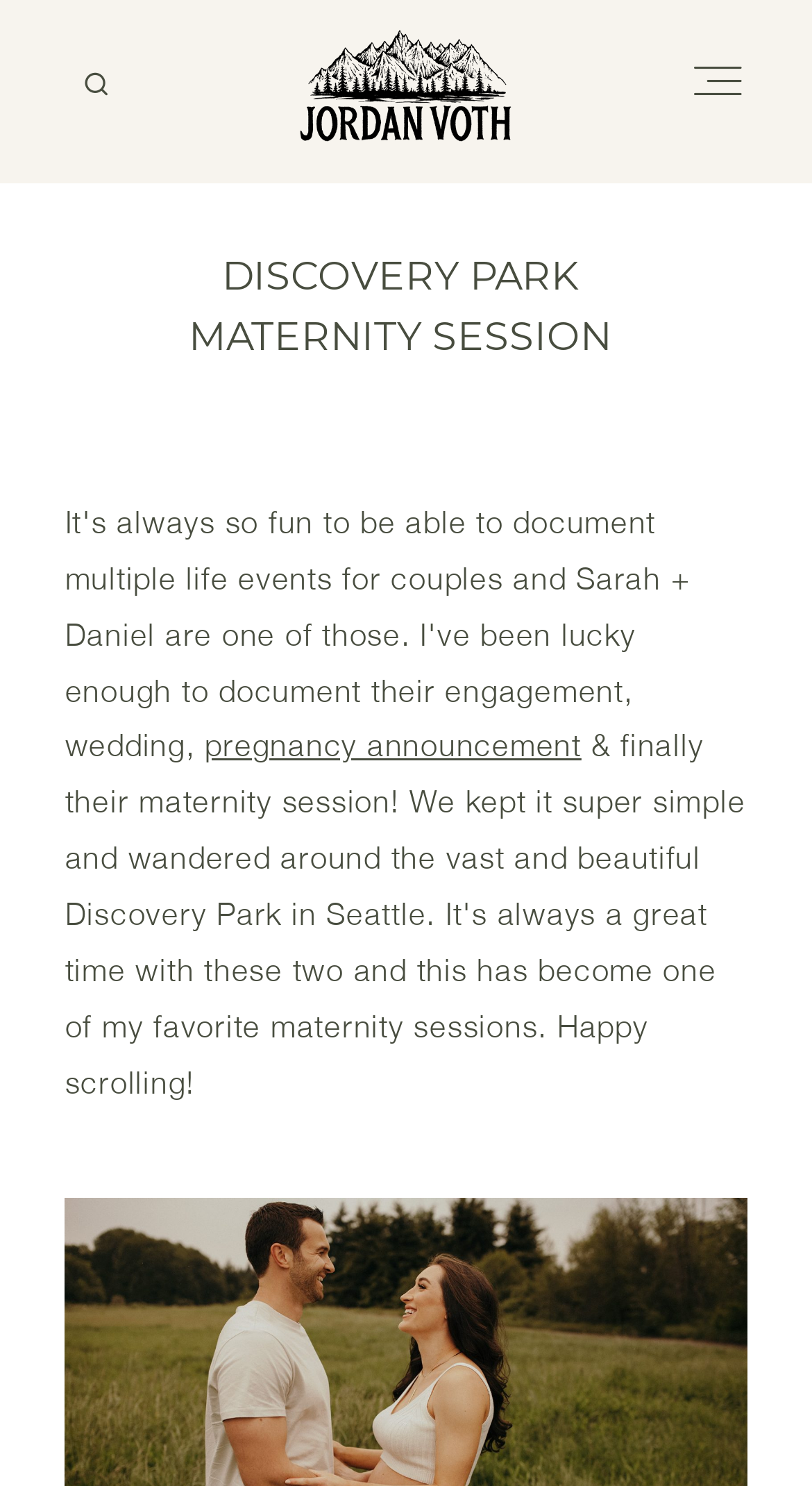Predict the bounding box coordinates of the UI element that matches this description: "Tips & Tricks". The coordinates should be in the format [left, top, right, bottom] with each value between 0 and 1.

[0.053, 0.104, 0.48, 0.12]